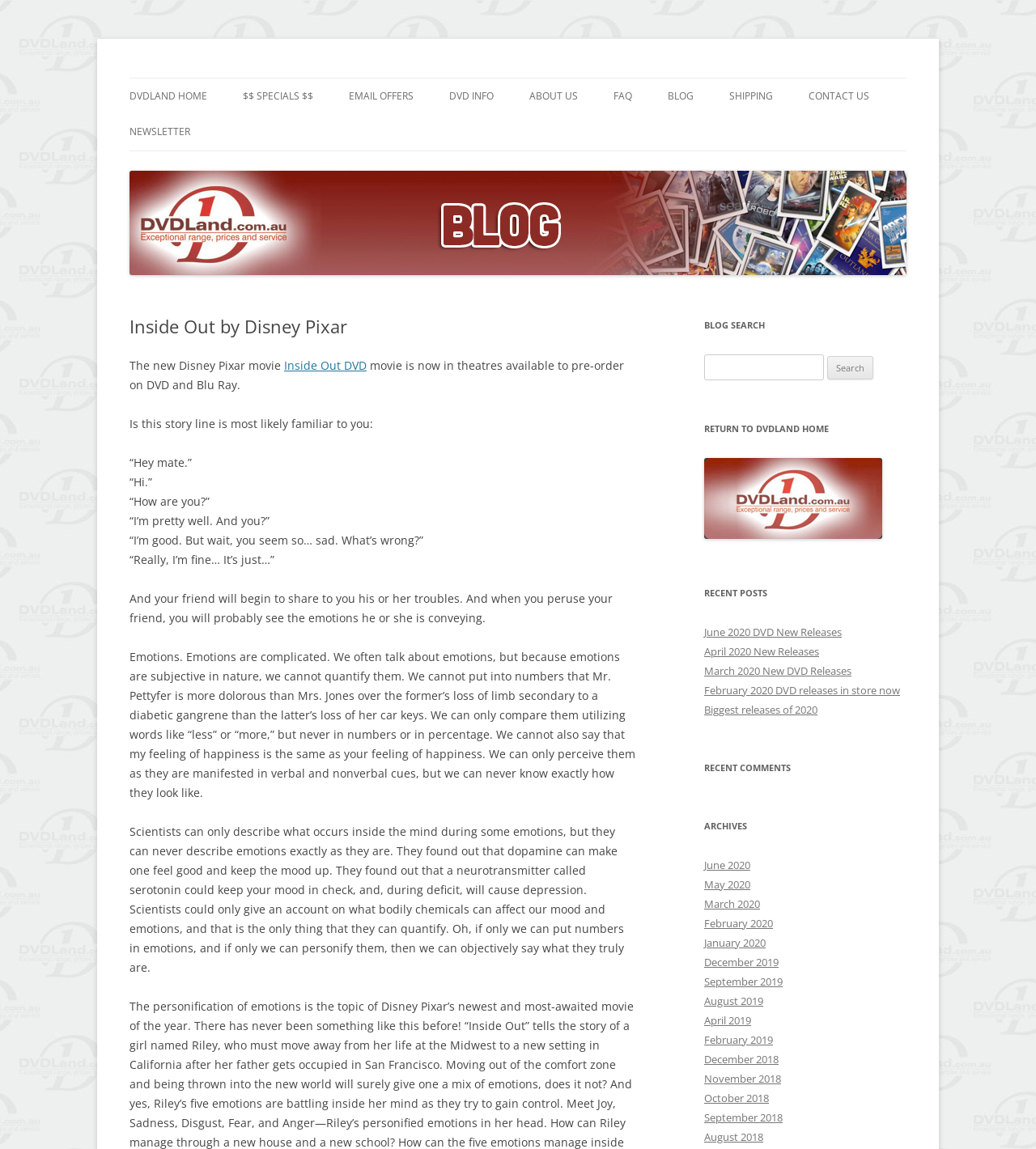Please determine the bounding box coordinates, formatted as (top-left x, top-left y, bottom-right x, bottom-right y), with all values as floating point numbers between 0 and 1. Identify the bounding box of the region described as: August 2018

[0.68, 0.983, 0.737, 0.995]